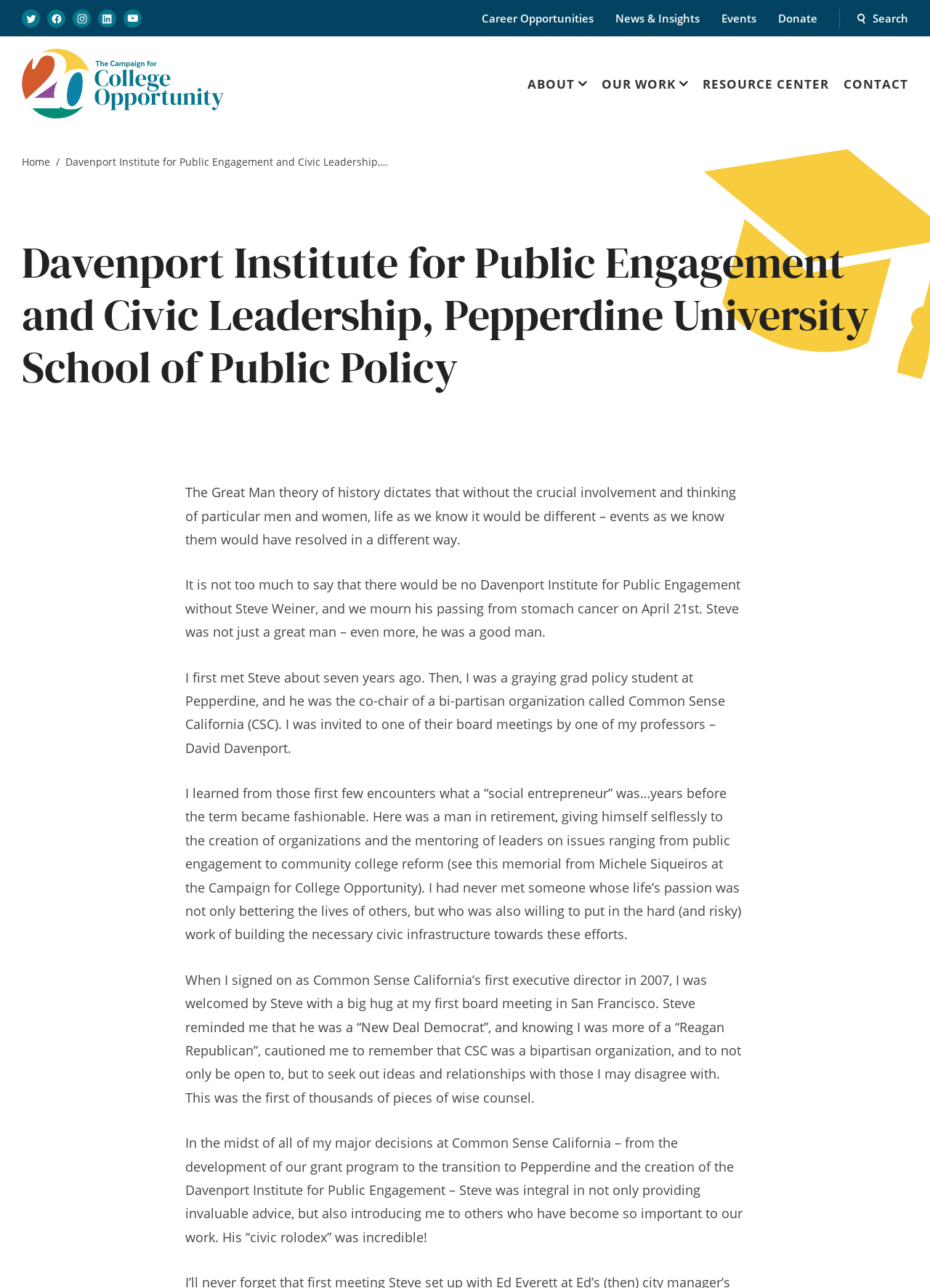Find the bounding box coordinates of the element you need to click on to perform this action: 'Go to the 'CONTACT' page'. The coordinates should be represented by four float values between 0 and 1, in the format [left, top, right, bottom].

[0.907, 0.028, 0.977, 0.102]